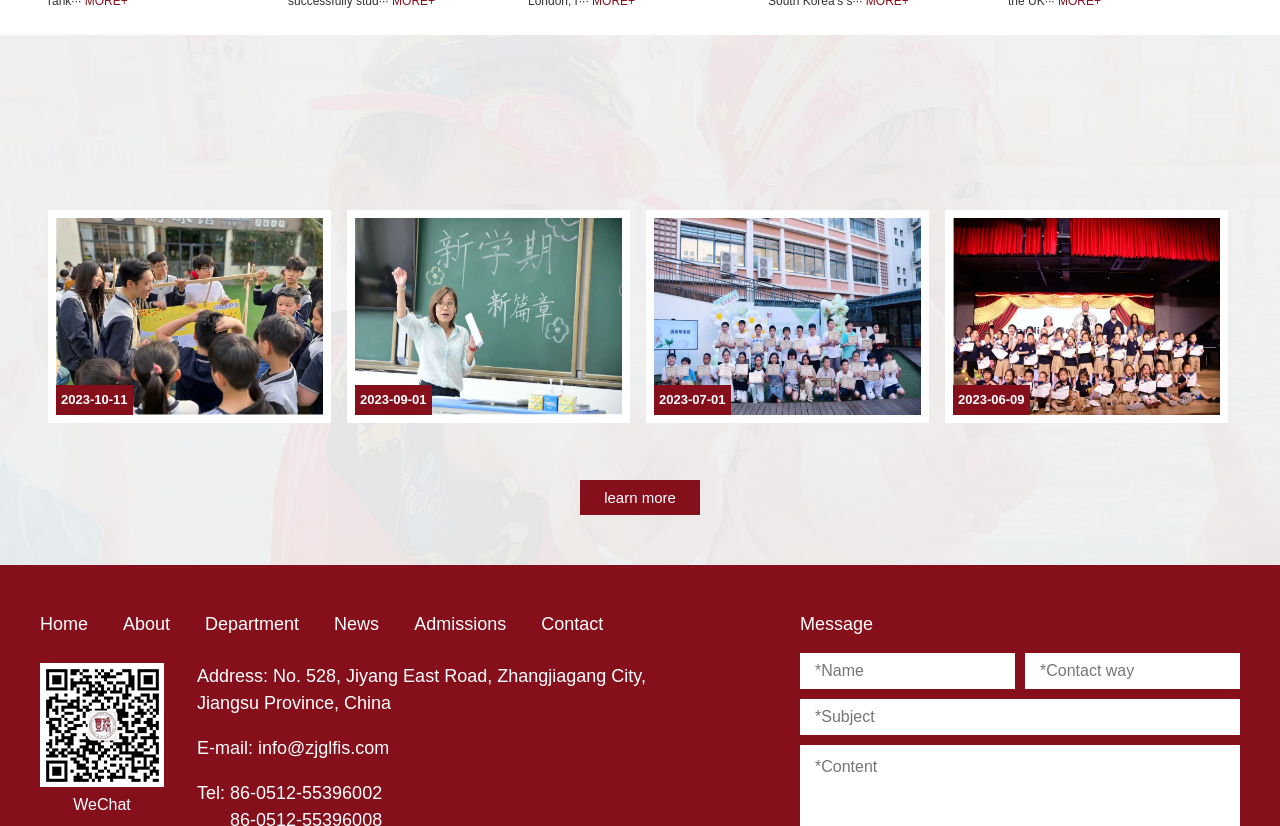What is the phone number of the institution?
Using the details from the image, give an elaborate explanation to answer the question.

I found the phone number by looking at the static text element located at [0.154, 0.948, 0.299, 0.973] which contains the phone number information.